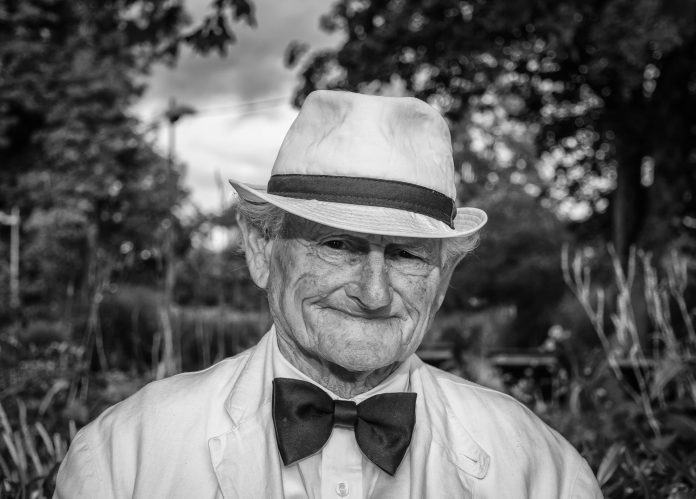Describe all significant details and elements found in the image.

In this charming black-and-white photograph, an elderly gentleman exudes a warm, inviting aura. He sports a pristine light-colored suit paired with a classic bow tie, complemented by a stylish white hat that adds a touch of elegance to his appearance. The background features lush greenery that enhances the serene atmosphere, with soft clouds visible in the sky, hinting at a tranquil day. His gentle smile and expressive eyes convey a sense of wisdom and a life well-lived, inviting viewers to ponder his stories and experiences. This image beautifully captures the essence of grace in aging, celebrating both the individual and the rich tapestry of life.